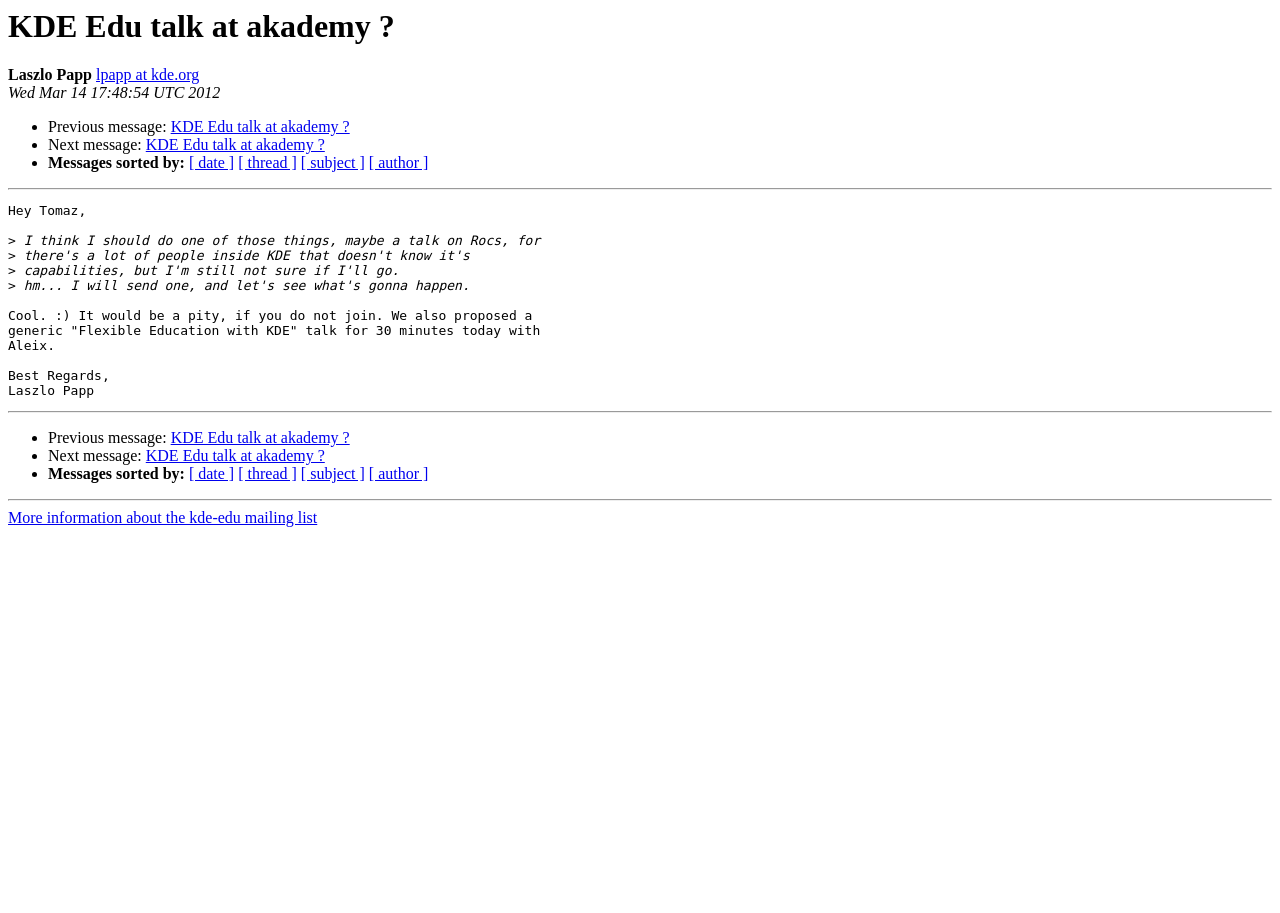What is the date of the message?
Give a detailed and exhaustive answer to the question.

I found the date by looking at the StaticText element with the text 'Wed Mar 14 17:48:54 UTC 2012' at coordinates [0.006, 0.092, 0.172, 0.111].